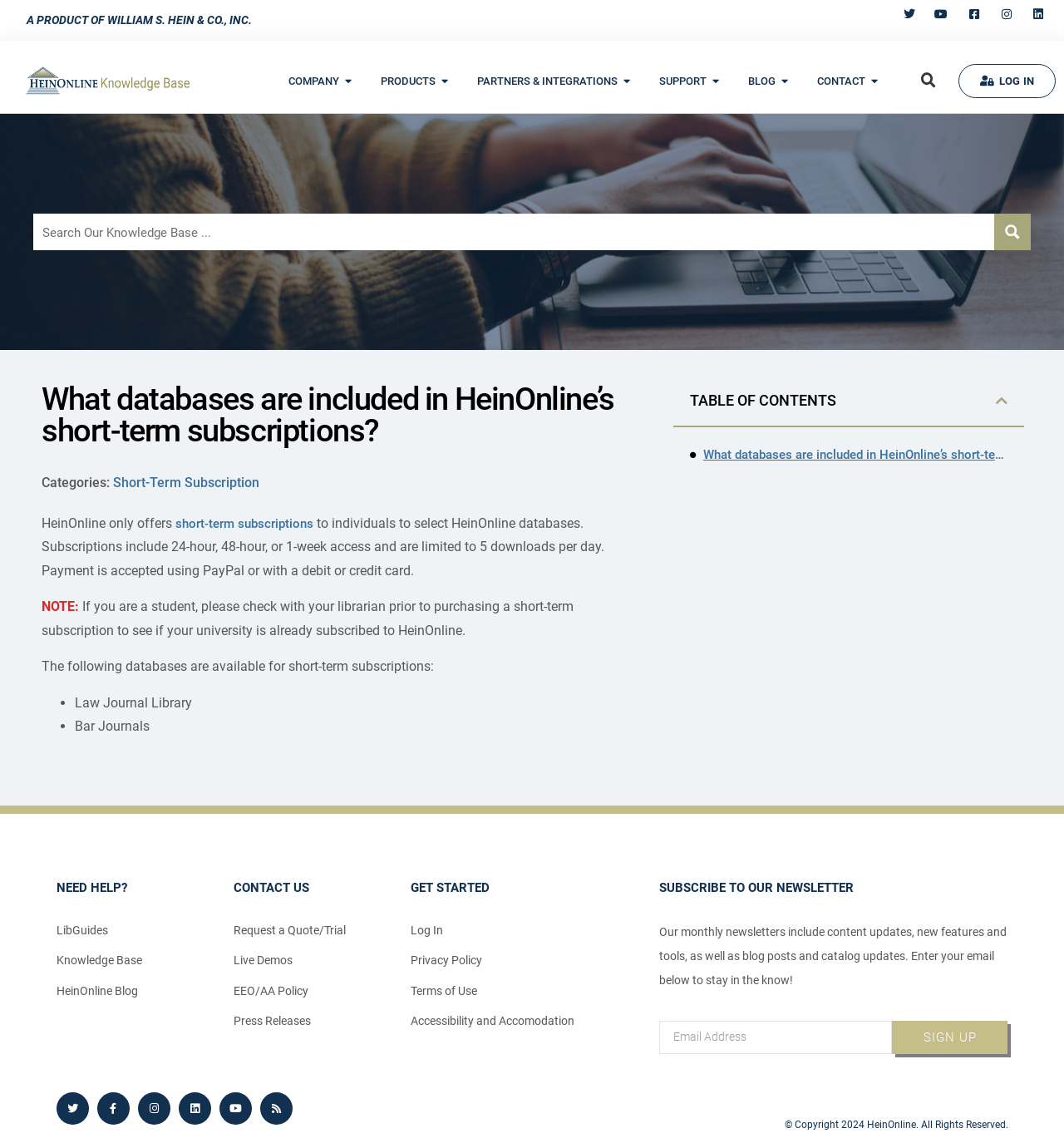What is the minimum duration of access for short-term subscriptions?
Based on the screenshot, give a detailed explanation to answer the question.

I found the information about the duration of access by looking at the article section, where I saw a text that mentions '24-hour, 48-hour, or 1-week access'.